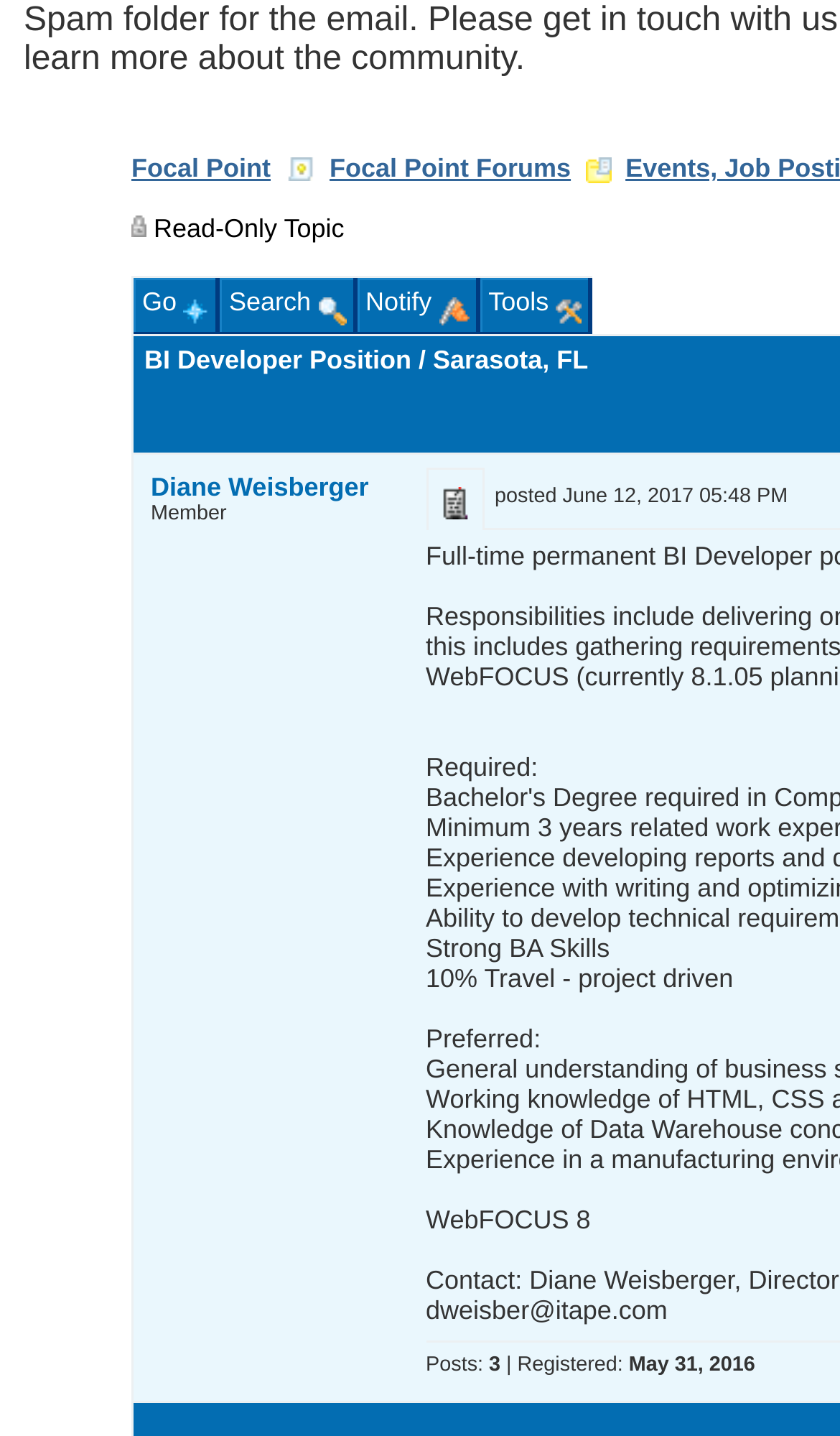Find the bounding box coordinates corresponding to the UI element with the description: "Posts: 3". The coordinates should be formatted as [left, top, right, bottom], with values as floats between 0 and 1.

[0.507, 0.942, 0.596, 0.958]